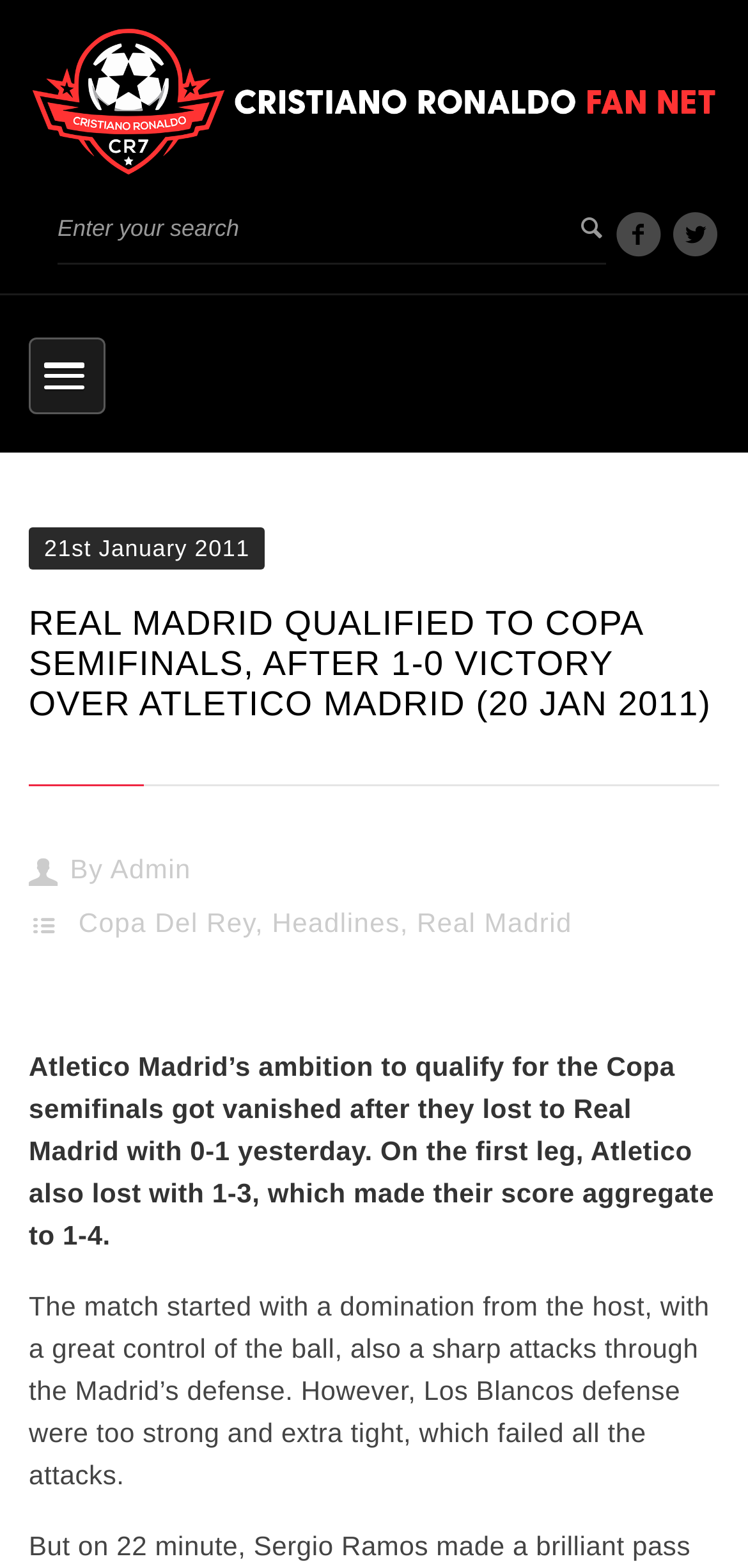Summarize the contents and layout of the webpage in detail.

The webpage is about a news article discussing Real Madrid's victory over Atletico Madrid in the Copa Del Rey tournament. At the top of the page, there is a logo and a link to the Cristiano Ronaldo Fan website, accompanied by a search bar with a textbox and a button. Below the search bar, there are three social media links.

The main content of the page is divided into two sections. The first section has a heading that reads "REAL MADRID QUALIFIED TO COPA SEMIFINALS, AFTER 1-0 VICTORY OVER ATLETICO MADRID (20 JAN 2011)" and is followed by the author's name, "Admin", and a list of tags including "Copa Del Rey", "Headlines", and "Real Madrid". 

The second section consists of two paragraphs of text. The first paragraph describes how Atletico Madrid's hopes of qualifying for the Copa semifinals were dashed after they lost to Real Madrid with a score of 0-1. The second paragraph details the match, stating that Real Madrid dominated the game with strong defense and sharp attacks.

On the top-right corner of the page, there is a timestamp indicating that the article was published on 21st January 2011.